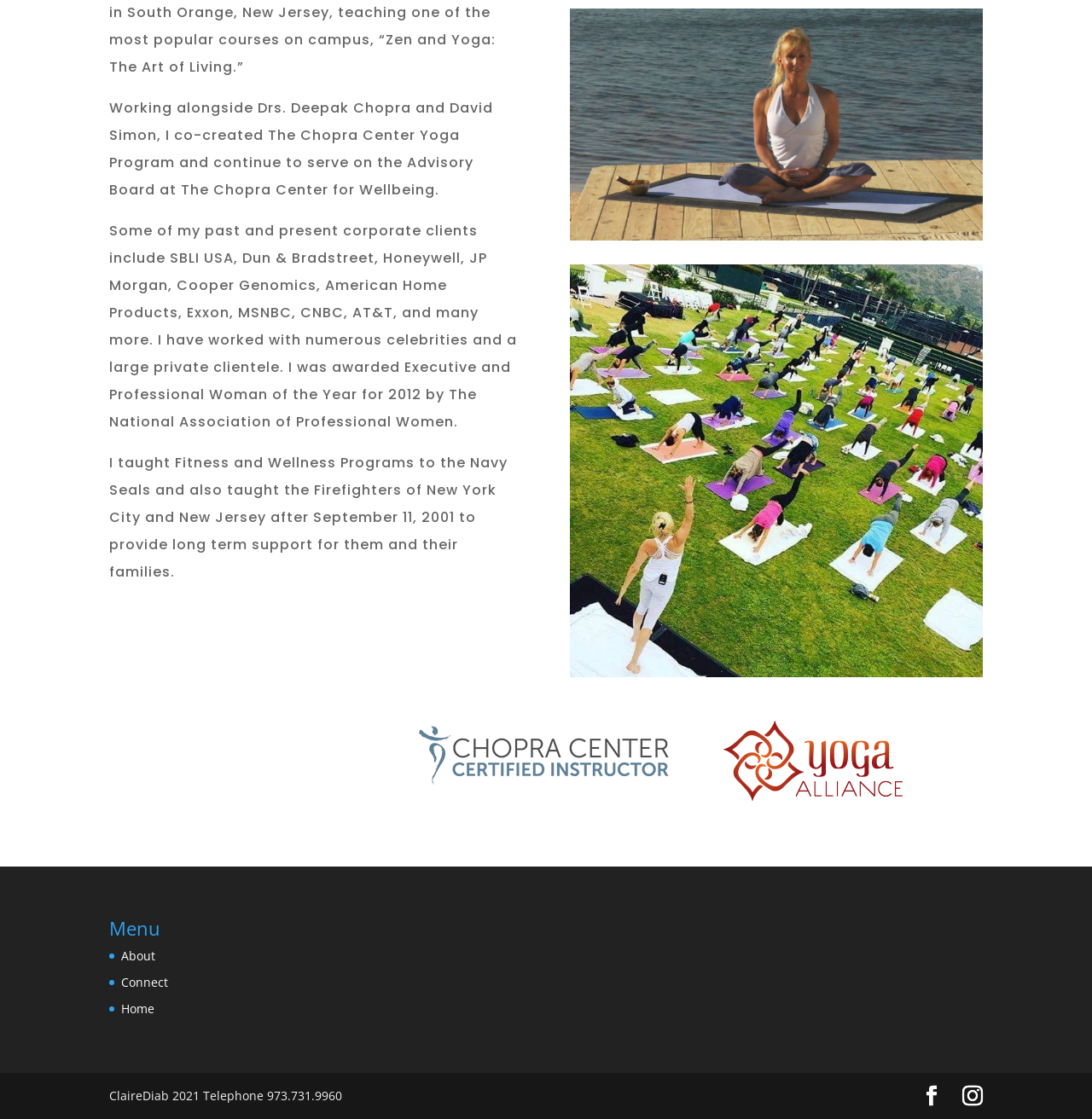Based on the image, give a detailed response to the question: How many corporate clients are mentioned on the webpage?

The webpage mentions 10 corporate clients, including SBLI USA, Dun & Bradstreet, Honeywell, JP Morgan, Cooper Genomics, American Home Products, Exxon, MSNBC, CNBC, and AT&T.